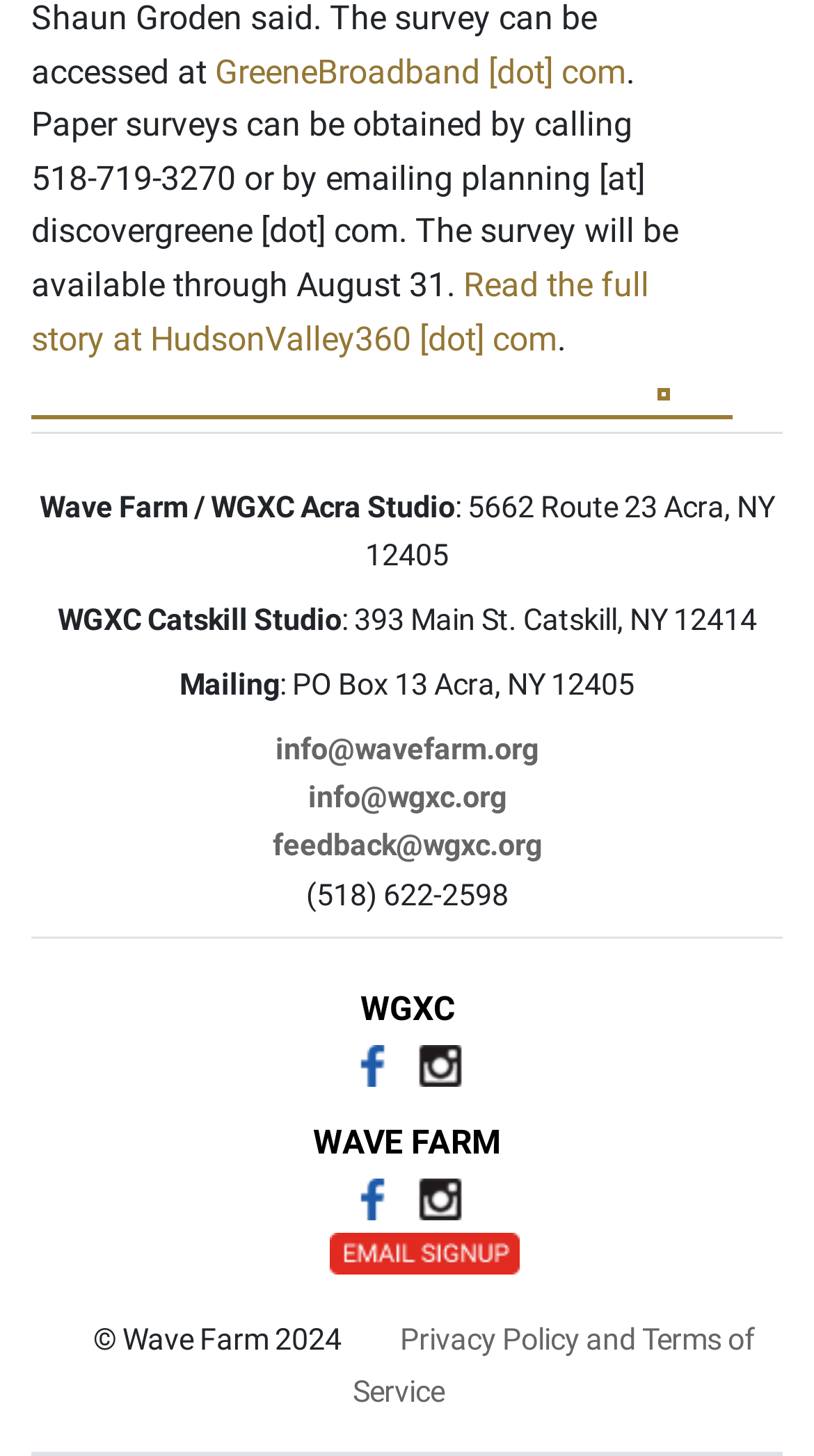What is the copyright year of Wave Farm?
From the details in the image, answer the question comprehensively.

The copyright year of Wave Farm can be found in the StaticText element with the text '© Wave Farm 2024'.